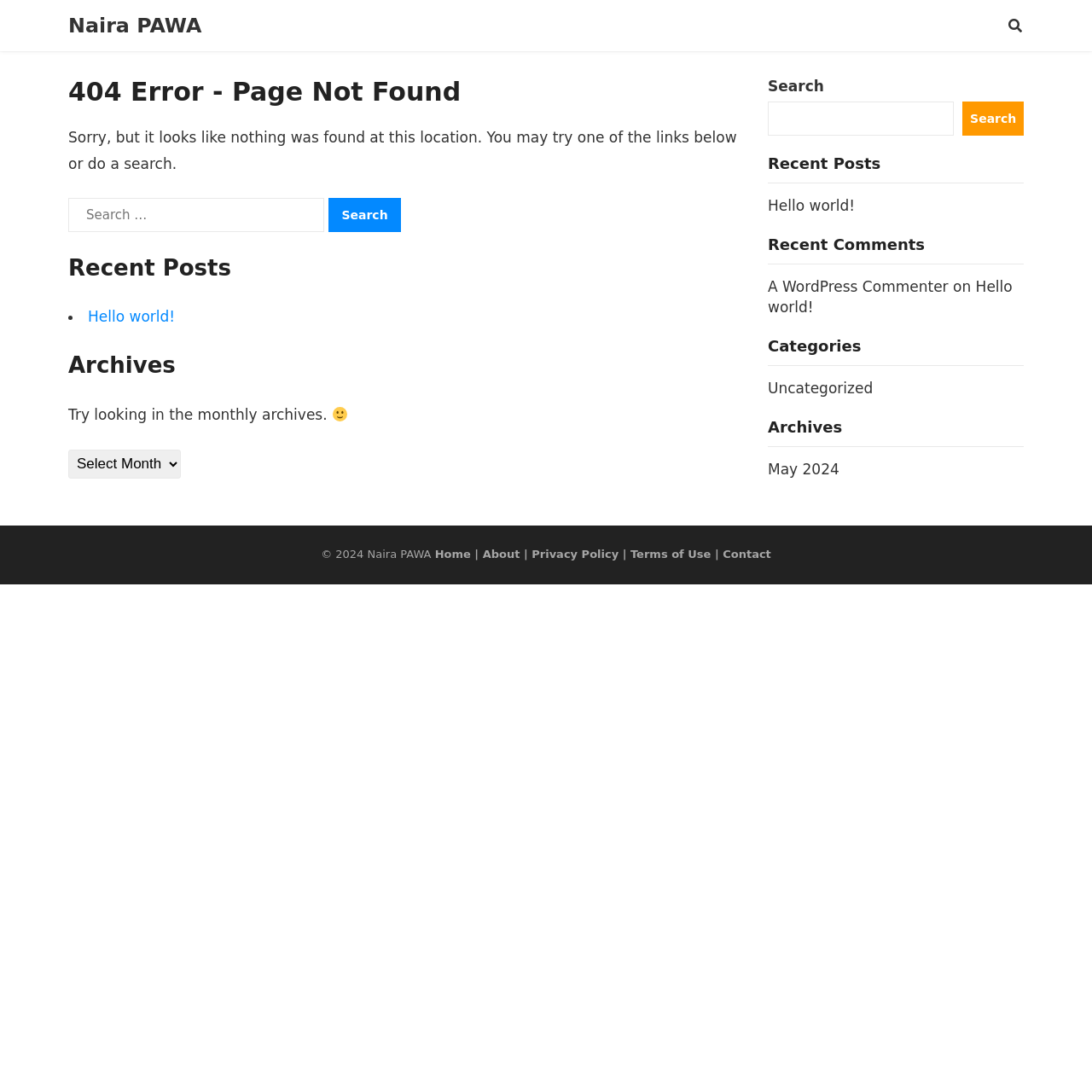Respond with a single word or short phrase to the following question: 
What is the name of the website?

Naira PAWA